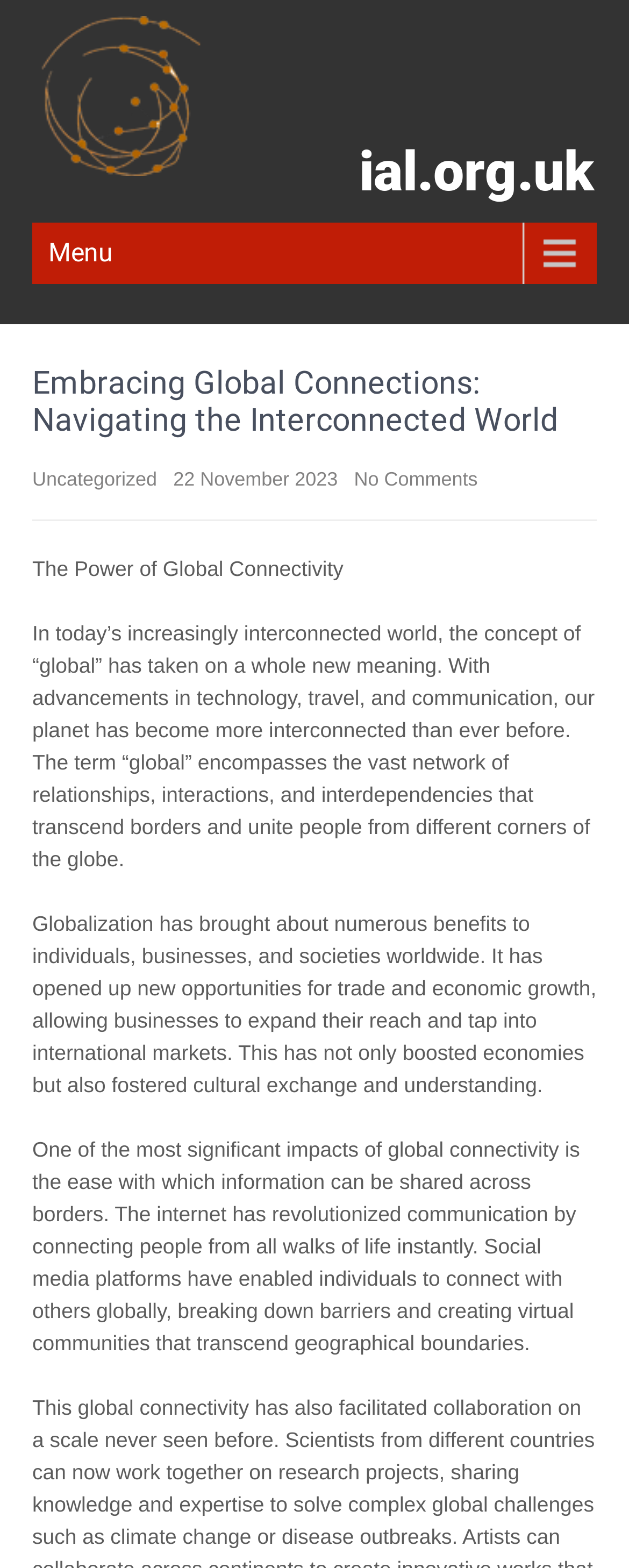Please give a one-word or short phrase response to the following question: 
What has boosted economies worldwide?

Globalization